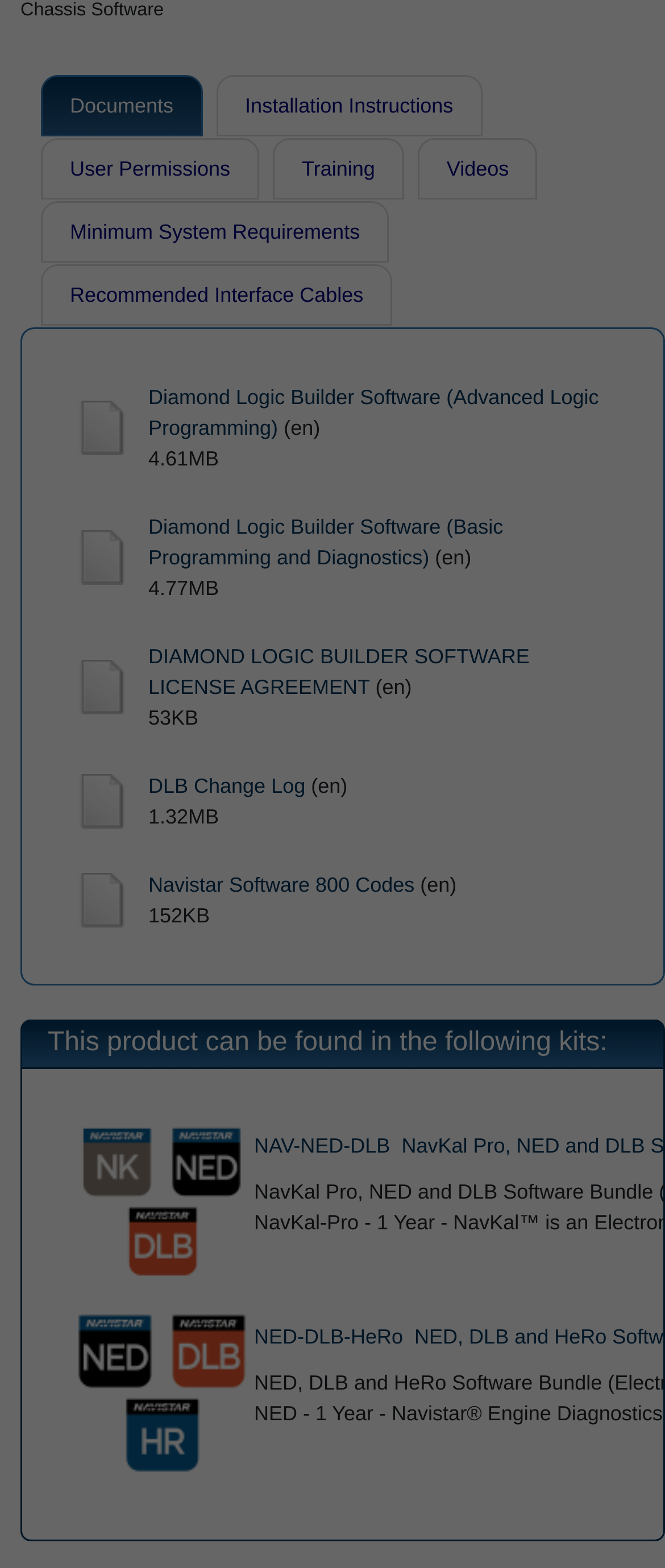Please find the bounding box coordinates of the element that needs to be clicked to perform the following instruction: "download 'Diamond Logic Builder Software (Advanced Logic Programming)'". The bounding box coordinates should be four float numbers between 0 and 1, represented as [left, top, right, bottom].

[0.223, 0.246, 0.9, 0.281]